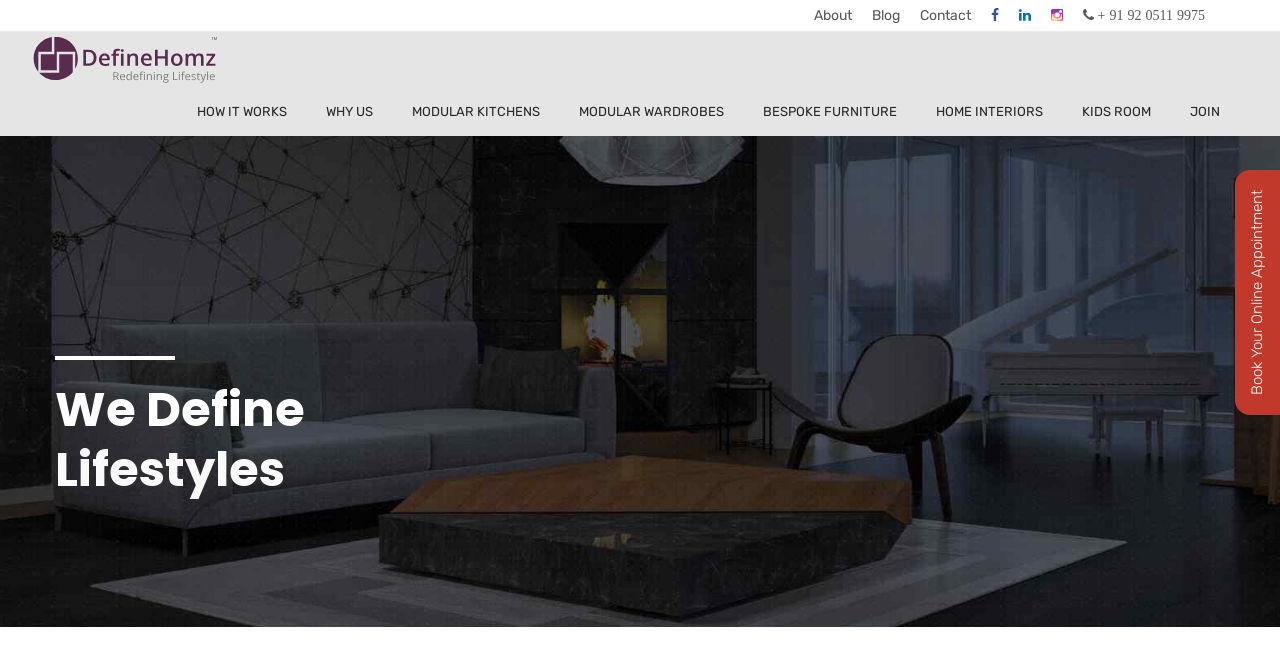Provide the bounding box coordinates, formatted as (top-left x, top-left y, bottom-right x, bottom-right y), with all values being floating point numbers between 0 and 1. Identify the bounding box of the UI element that matches the description: How it works

[0.154, 0.132, 0.224, 0.204]